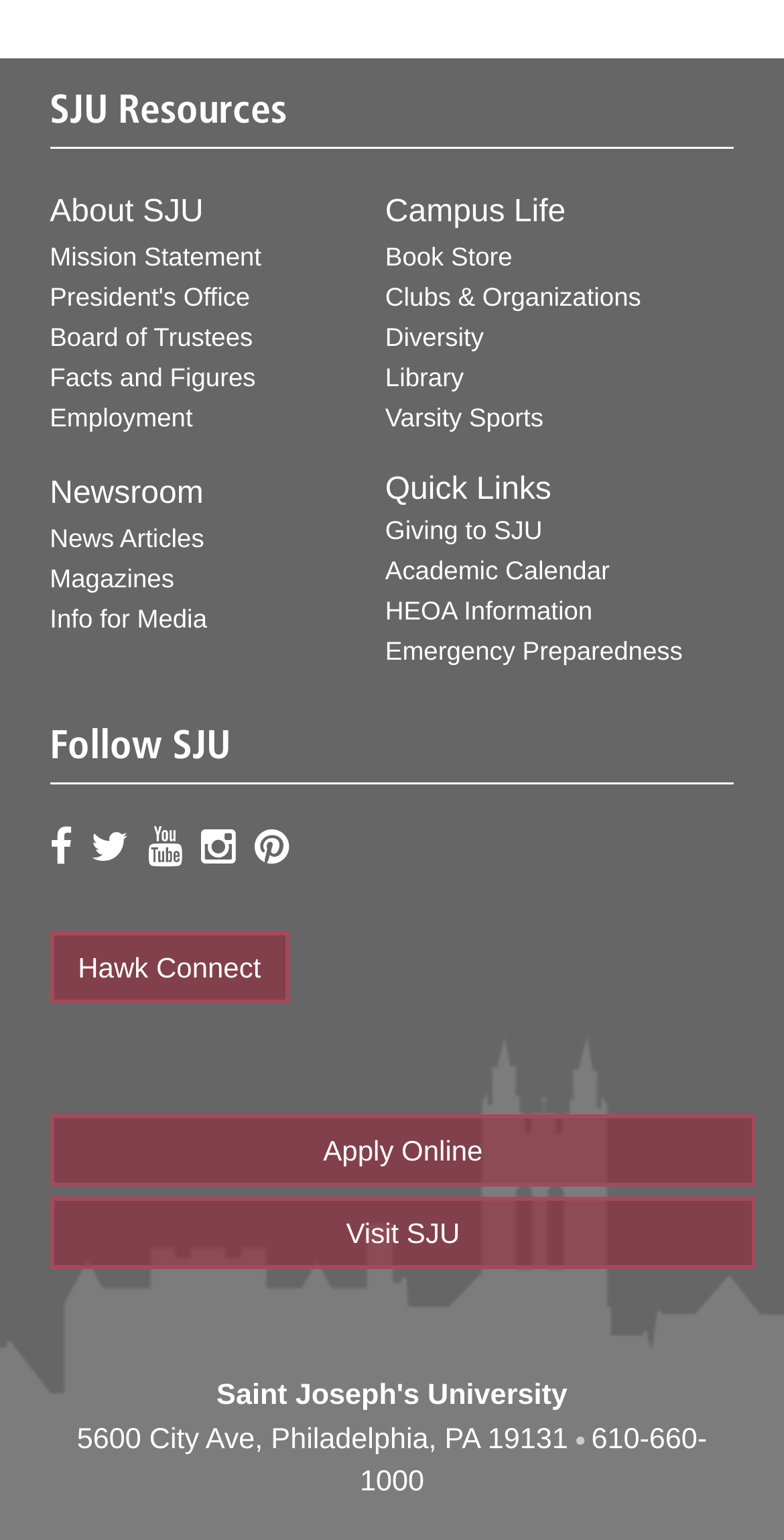Identify the bounding box coordinates for the element that needs to be clicked to fulfill this instruction: "Click on About SJU". Provide the coordinates in the format of four float numbers between 0 and 1: [left, top, right, bottom].

[0.063, 0.127, 0.26, 0.149]